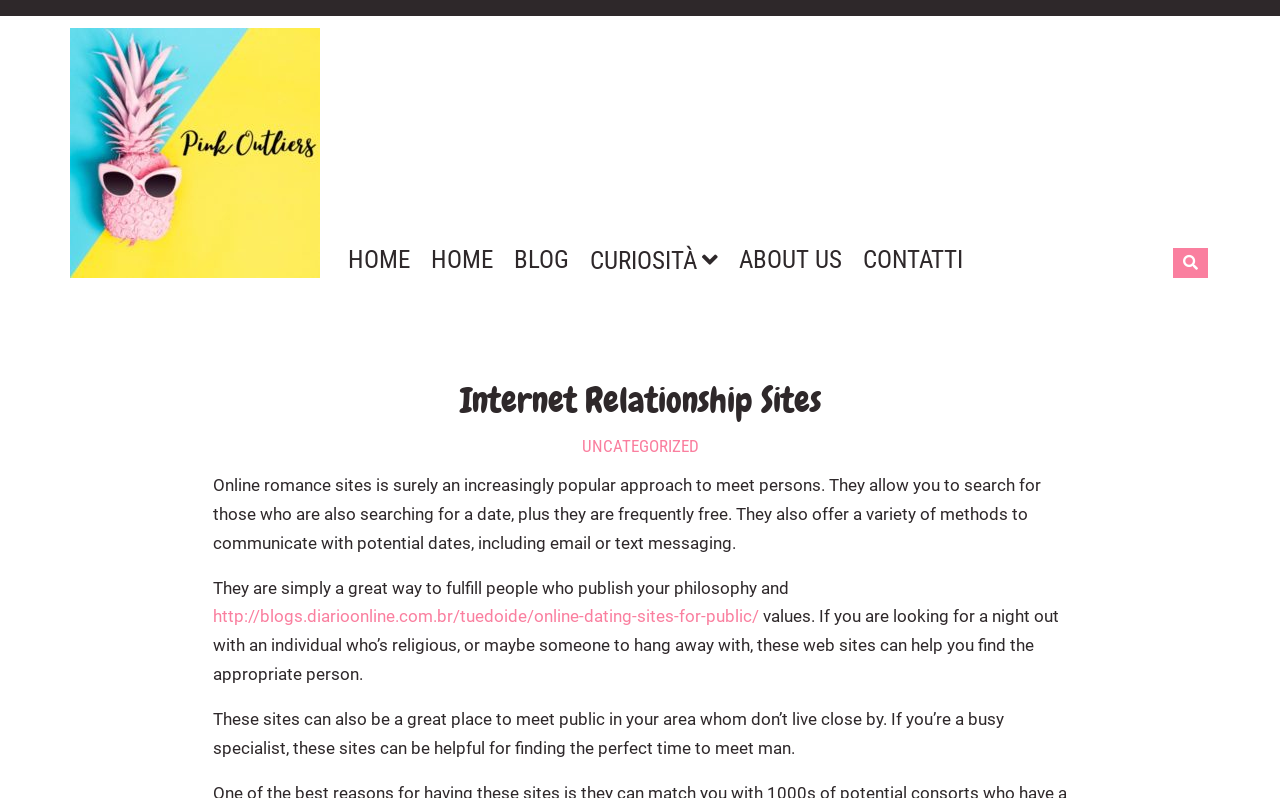Please identify the bounding box coordinates of the clickable region that I should interact with to perform the following instruction: "Check the online dating sites for public". The coordinates should be expressed as four float numbers between 0 and 1, i.e., [left, top, right, bottom].

[0.166, 0.76, 0.593, 0.785]